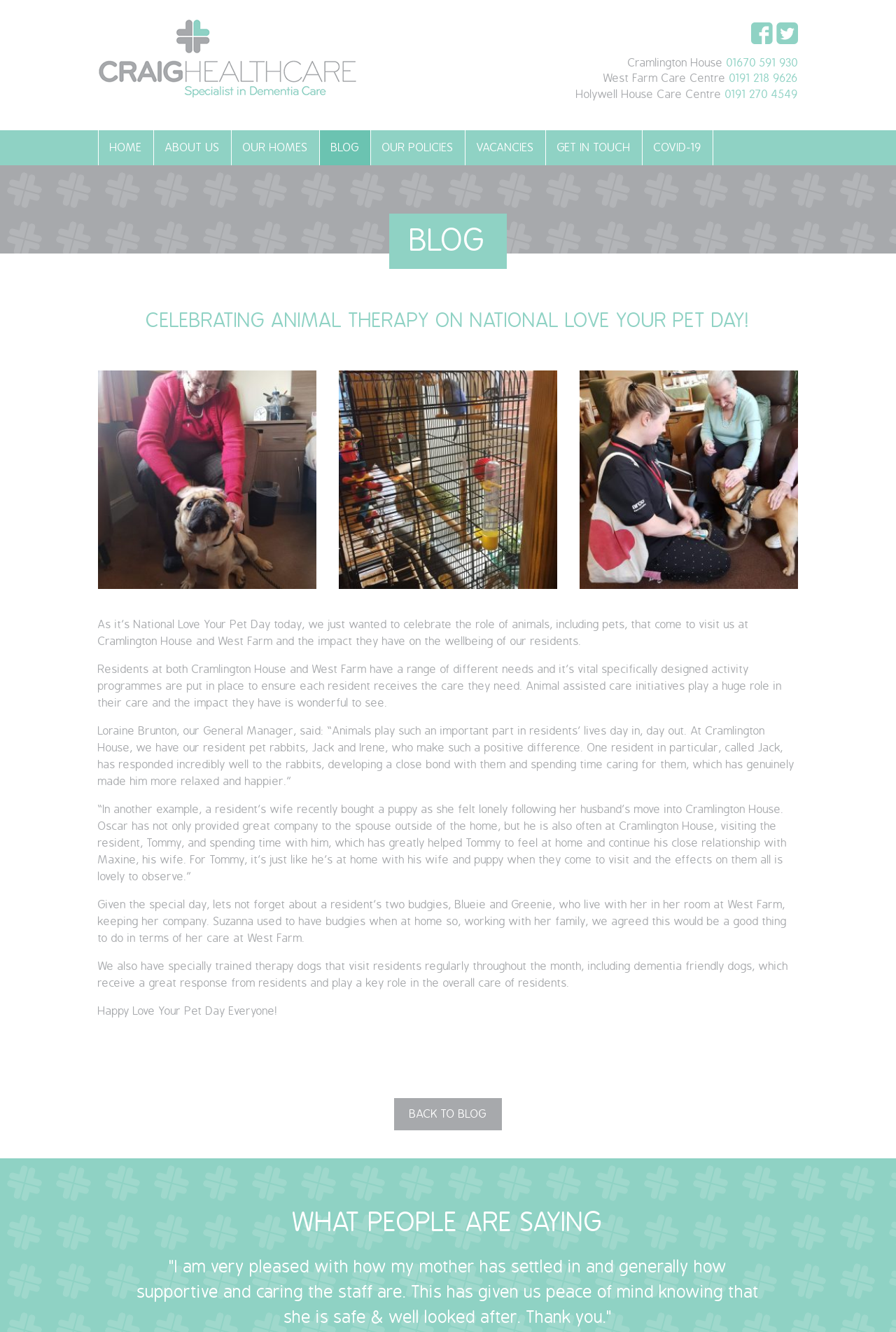Using the webpage screenshot and the element description Blog, determine the bounding box coordinates. Specify the coordinates in the format (top-left x, top-left y, bottom-right x, bottom-right y) with values ranging from 0 to 1.

[0.356, 0.098, 0.413, 0.124]